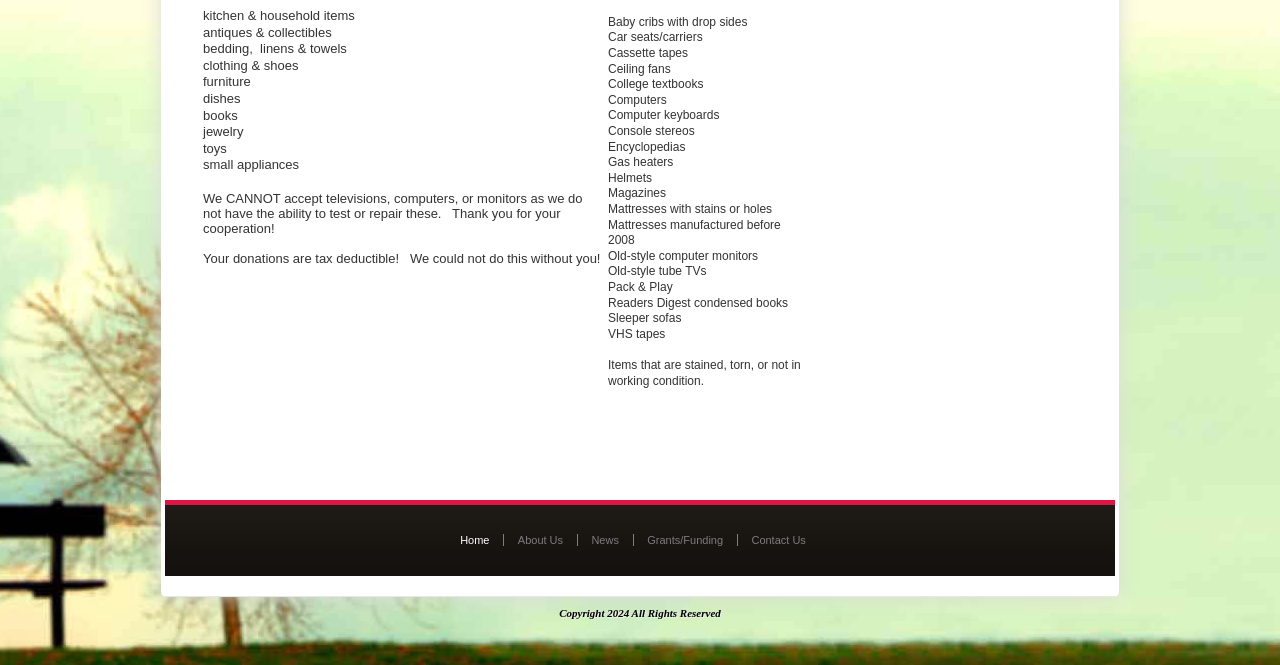Based on the element description, predict the bounding box coordinates (top-left x, top-left y, bottom-right x, bottom-right y) for the UI element in the screenshot: News

[0.454, 0.803, 0.495, 0.821]